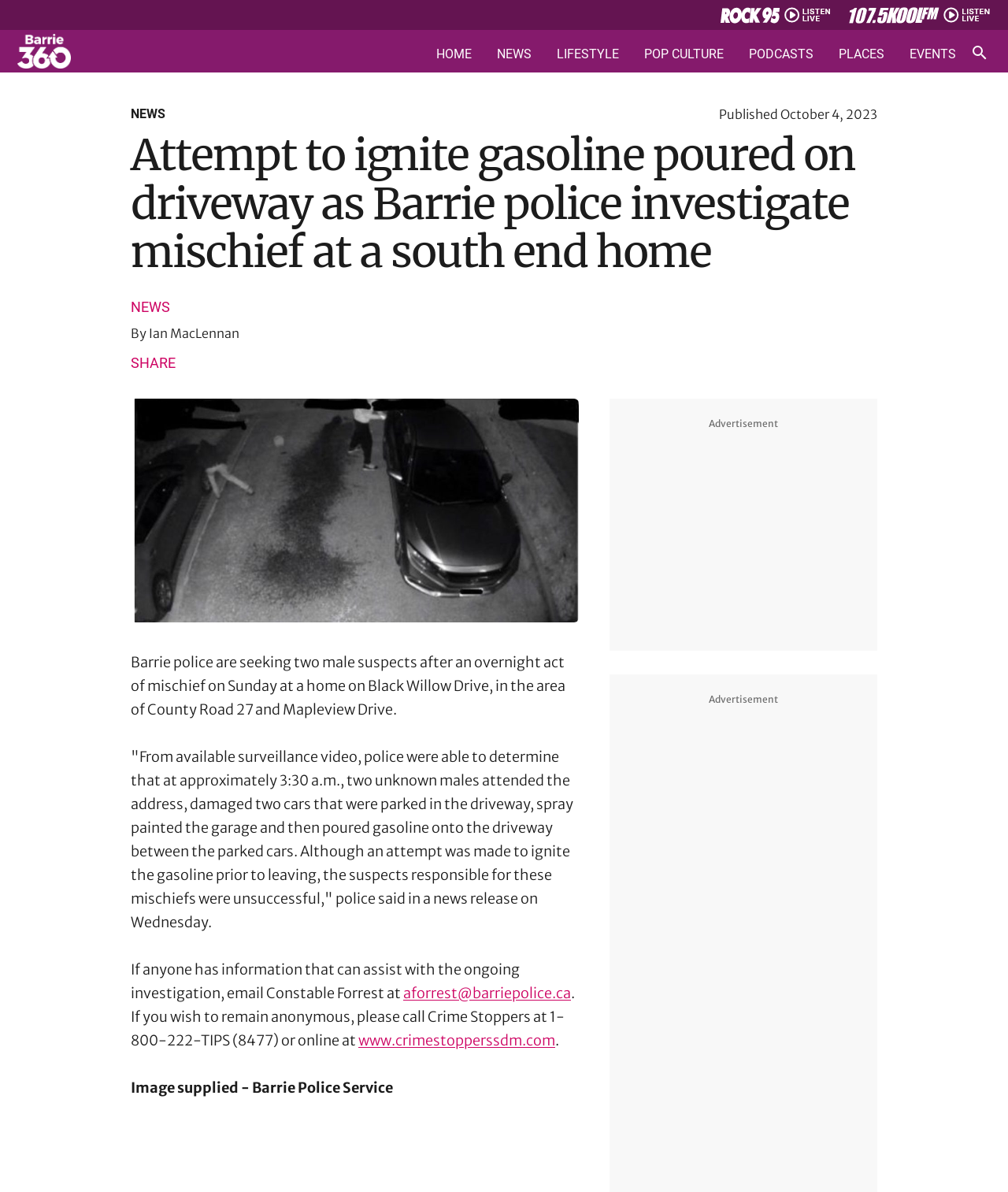What is the date of the published article?
Refer to the image and give a detailed response to the question.

I found the date of the published article by looking at the static text element that says 'Published October 4, 2023'.